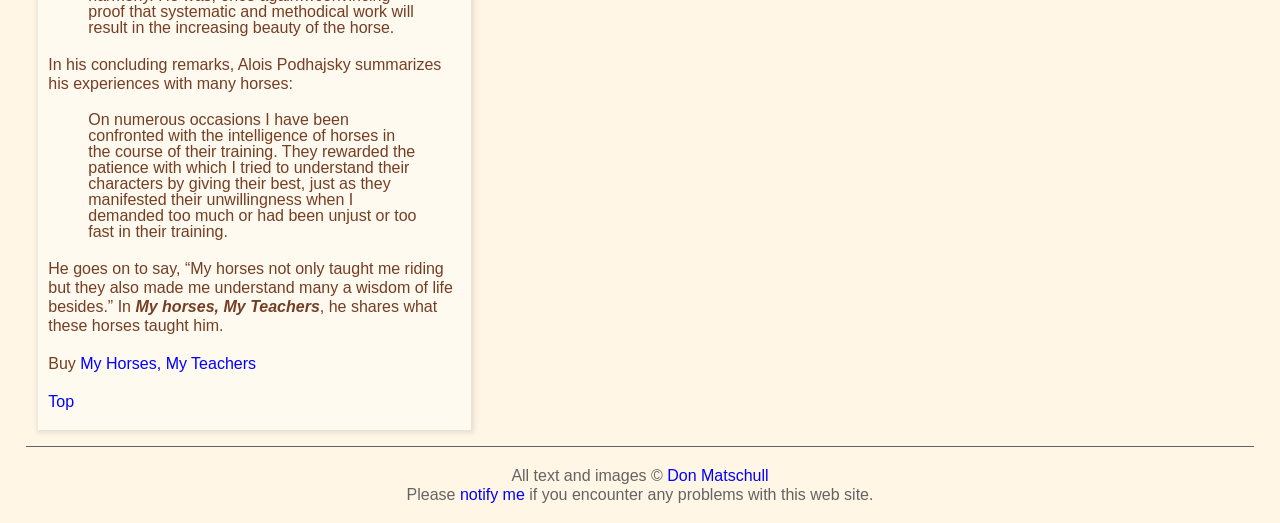What is the title of the book?
Ensure your answer is thorough and detailed.

The title of the book can be found in the middle of the webpage, where it says 'My horses, My Teachers' in a larger font size. This is likely the title of the book being discussed.